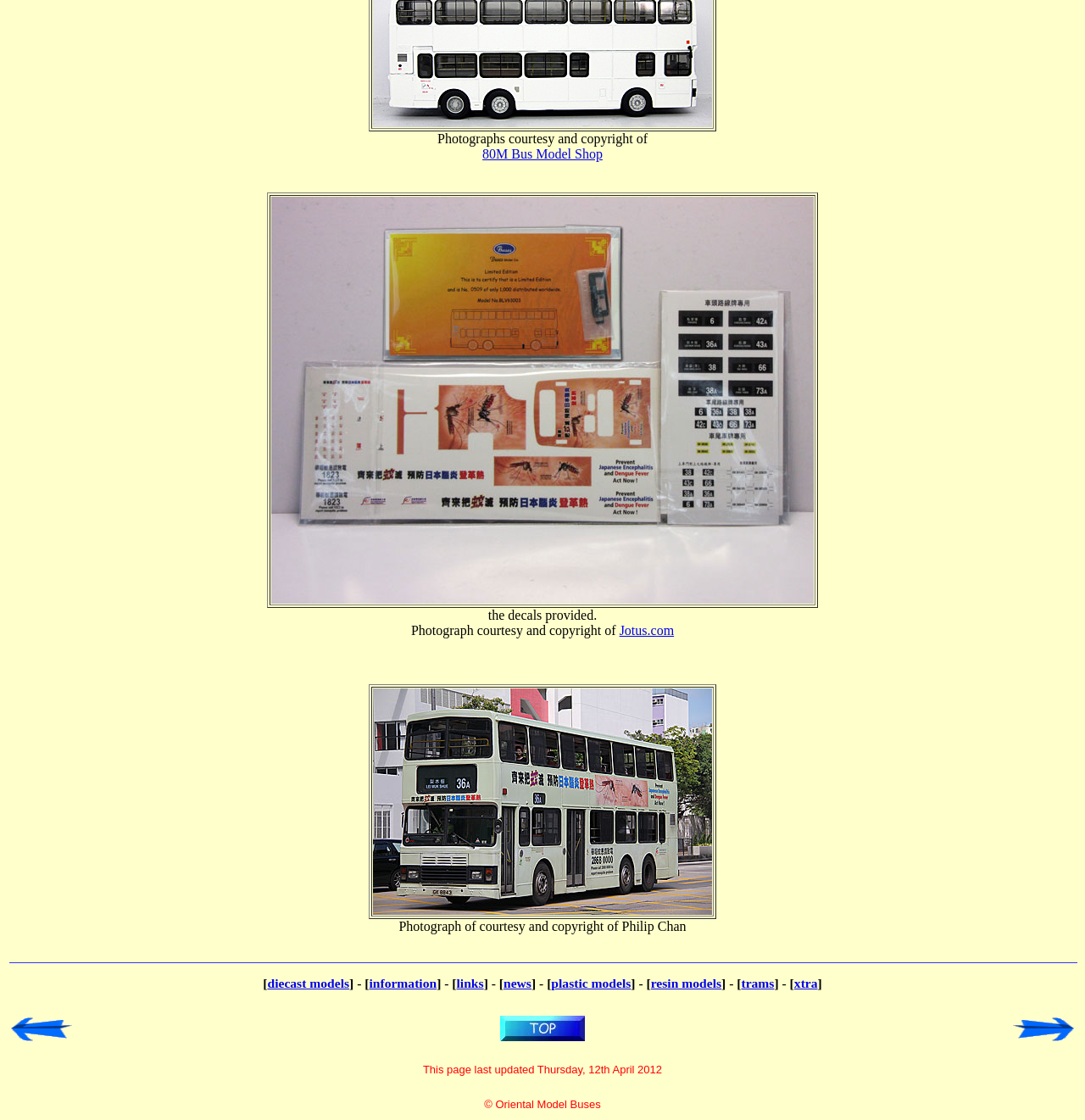Respond with a single word or phrase to the following question:
When was the webpage last updated?

Thursday, 12th April 2012